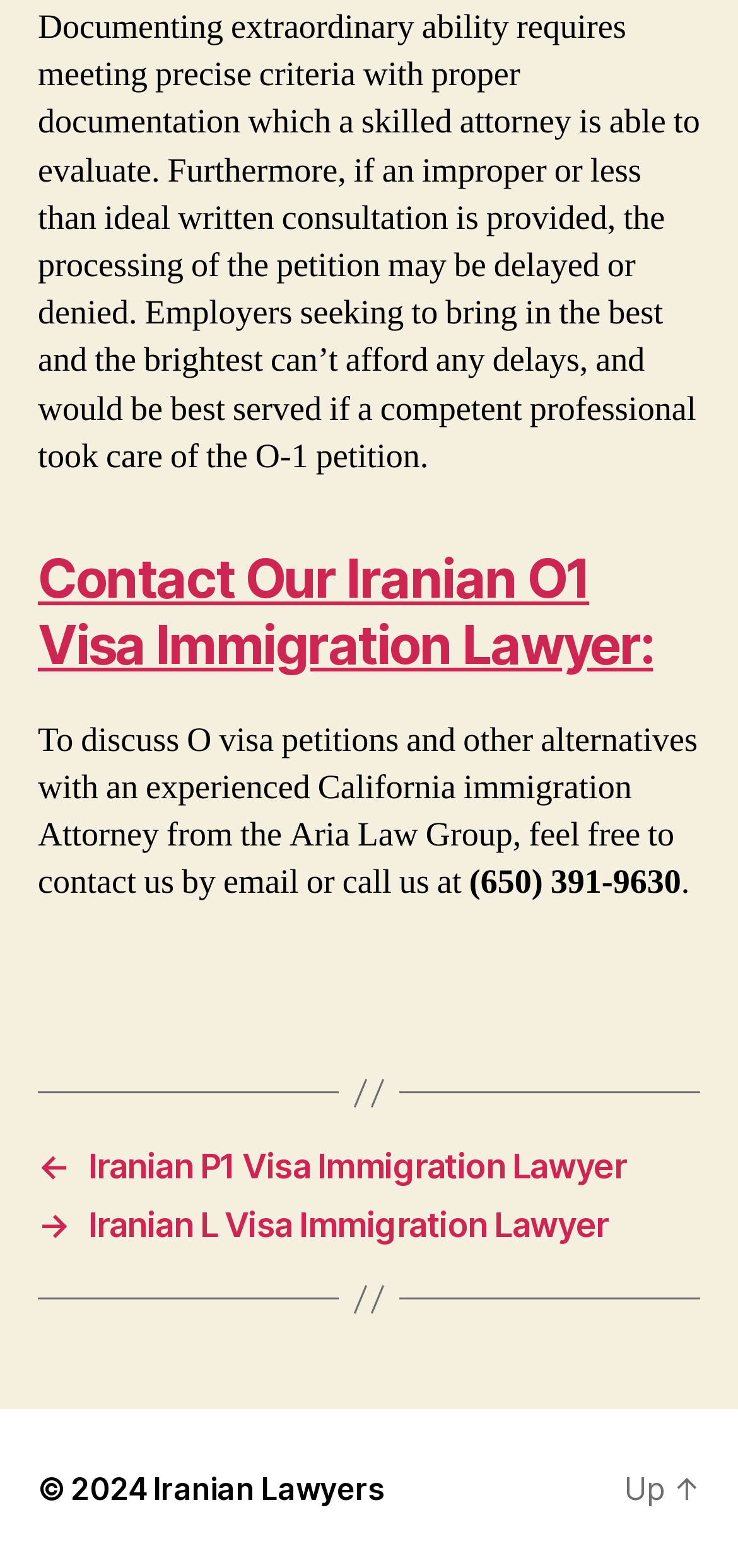What is the phone number to contact the immigration lawyer?
Look at the screenshot and respond with a single word or phrase.

(650) 391-9630